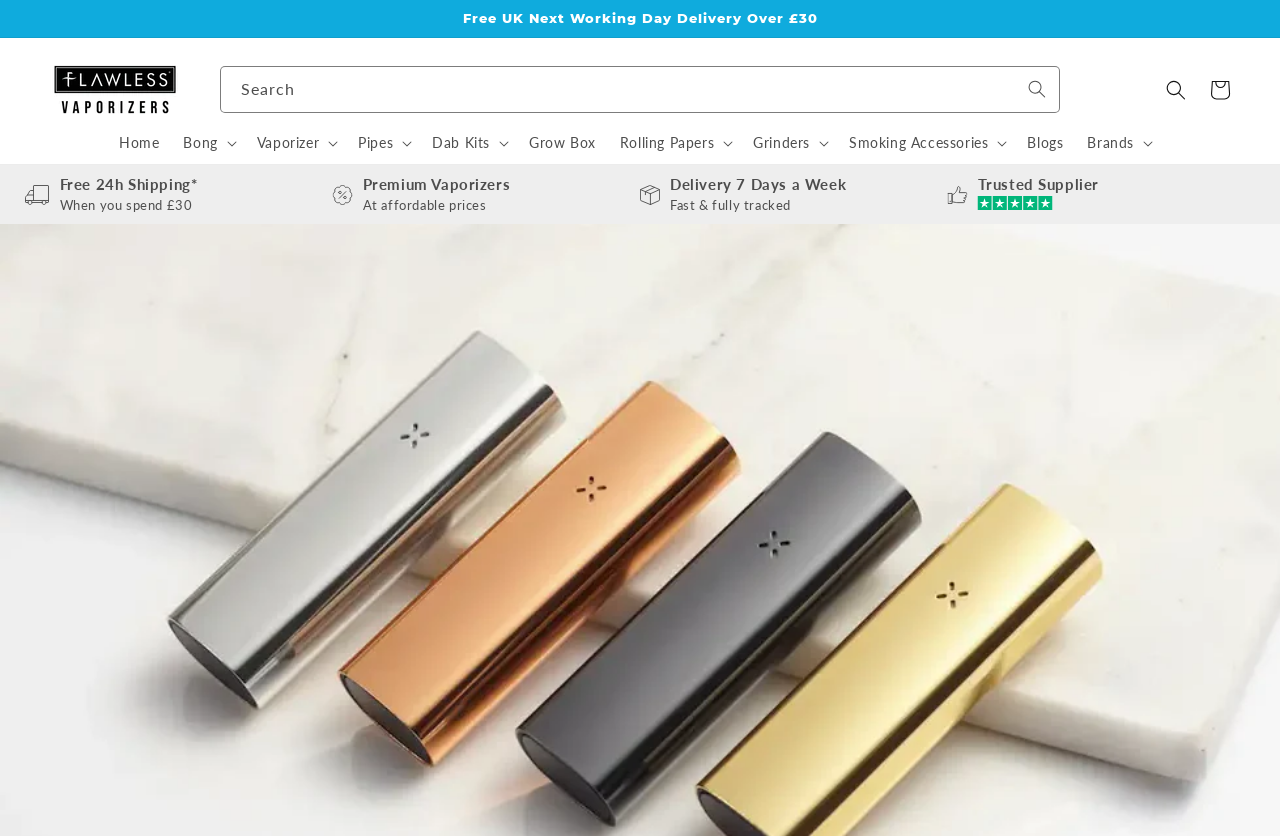What is the name of the website?
Please use the image to deliver a detailed and complete answer.

The link at the top of the webpage with the text 'Flawless Vaporizers' suggests that this is the name of the website.